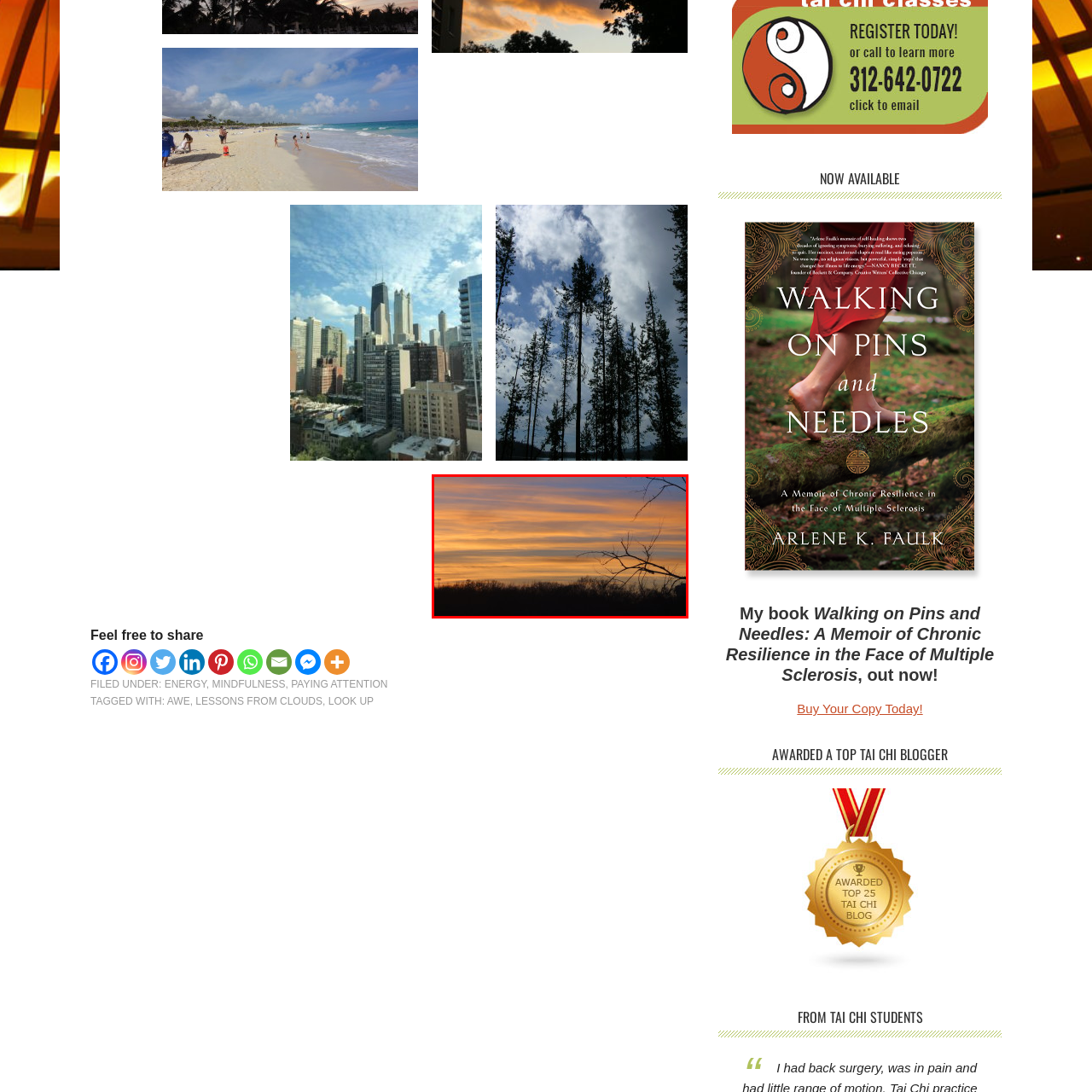Focus on the image enclosed by the red outline and give a short answer: What time of day is depicted in the image?

Evening